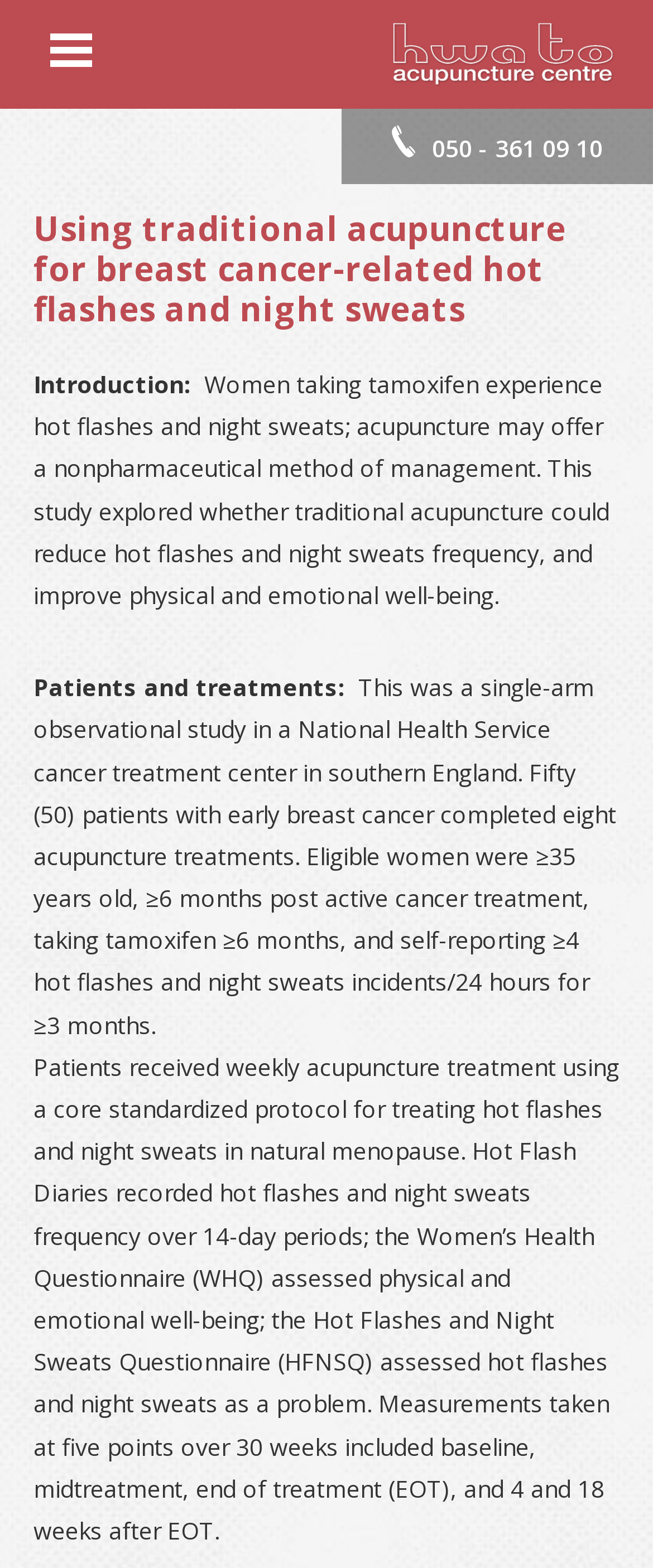What was the age requirement for eligible women?
Ensure your answer is thorough and detailed.

I found the answer by reading the text under the 'Patients and treatments:' heading, which states 'Eligible women were ≥35 years old, ≥6 months post active cancer treatment, taking tamoxifen ≥6 months, and self-reporting ≥4 hot flashes and night sweats incidents/24 hours for ≥3 months.'